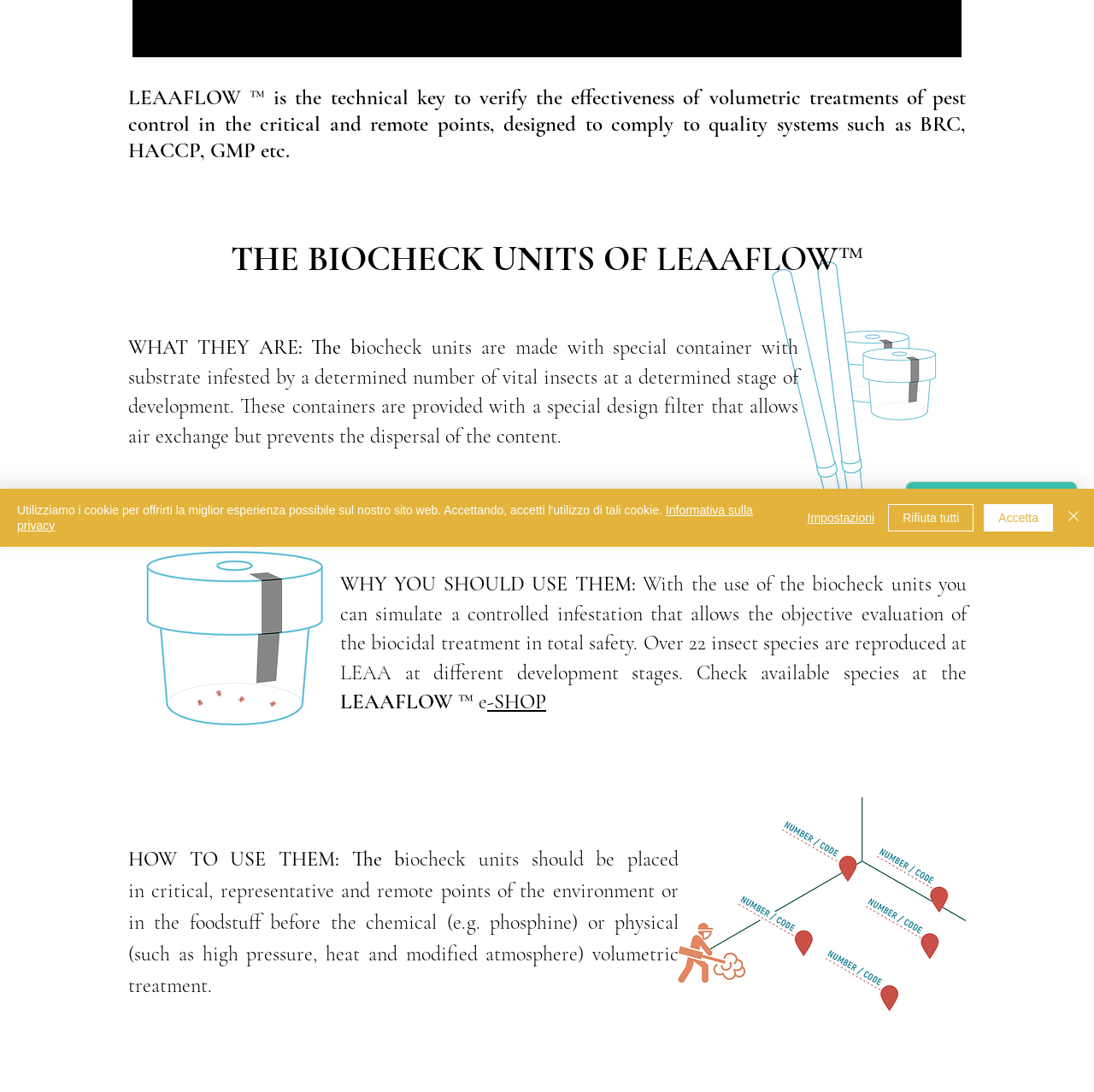Give the bounding box coordinates for this UI element: "Informativa sulla privacy". The coordinates should be four float numbers between 0 and 1, arranged as [left, top, right, bottom].

[0.016, 0.461, 0.688, 0.487]